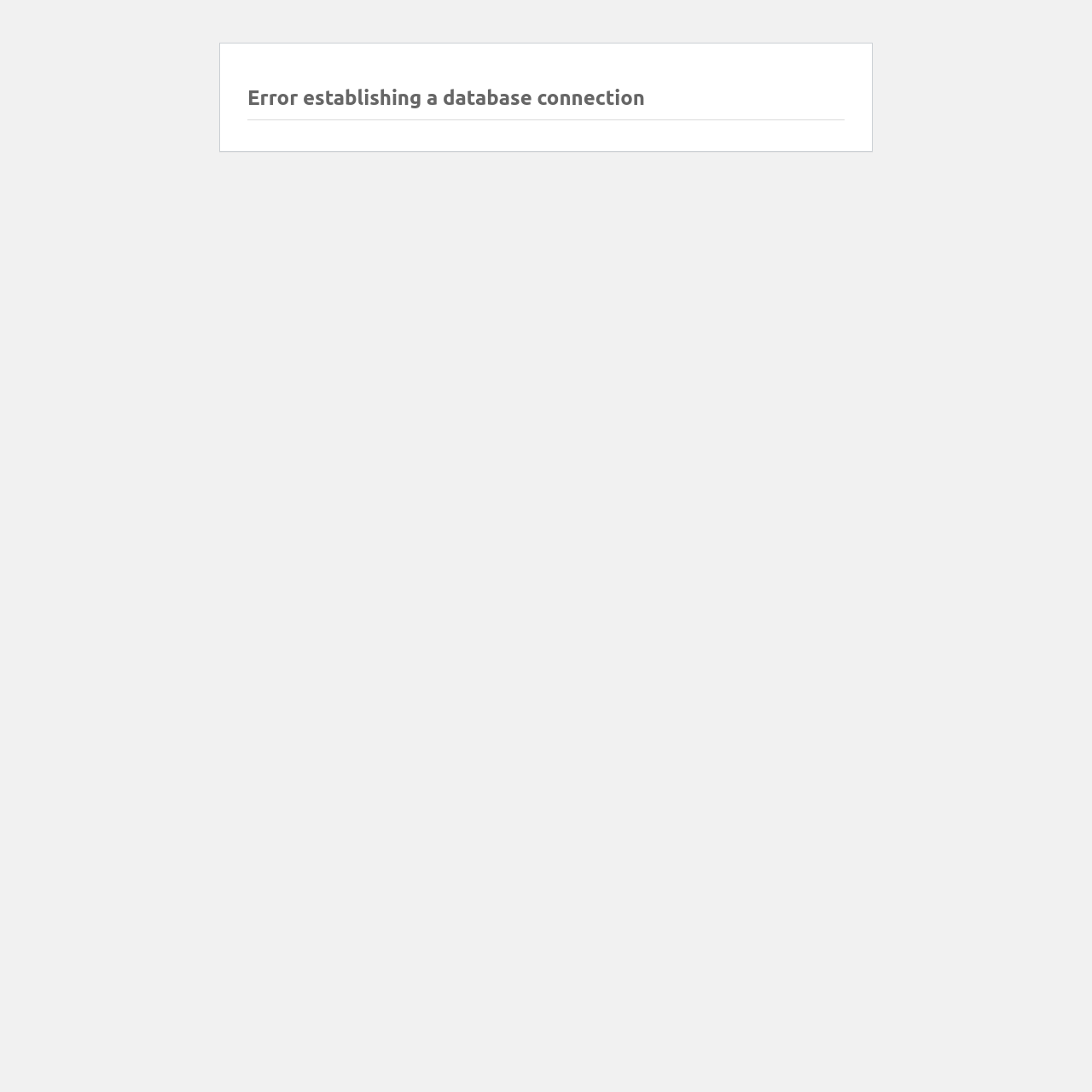Can you find and provide the main heading text of this webpage?

Error establishing a database connection